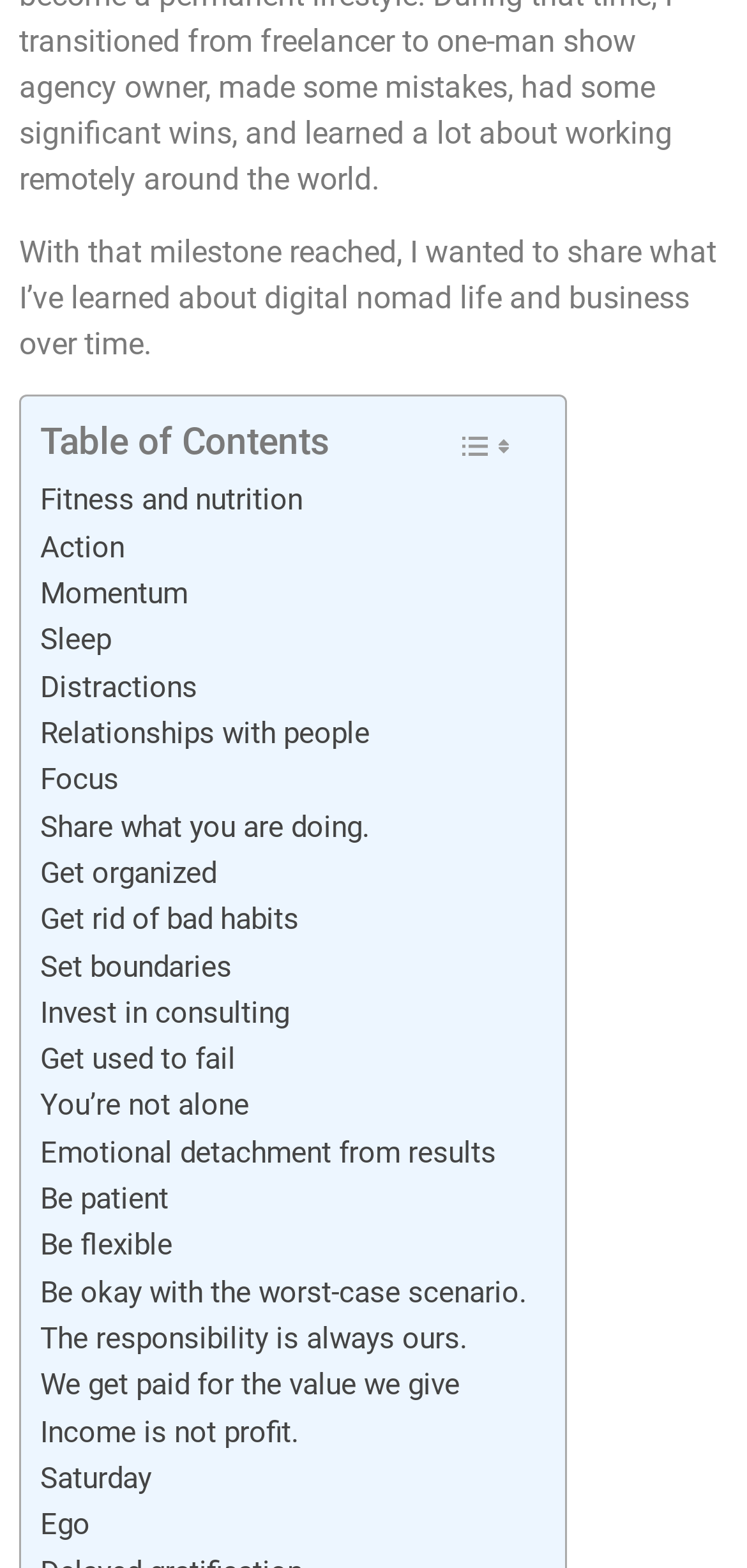How many links are there in the Table of Contents?
Refer to the image and provide a one-word or short phrase answer.

21